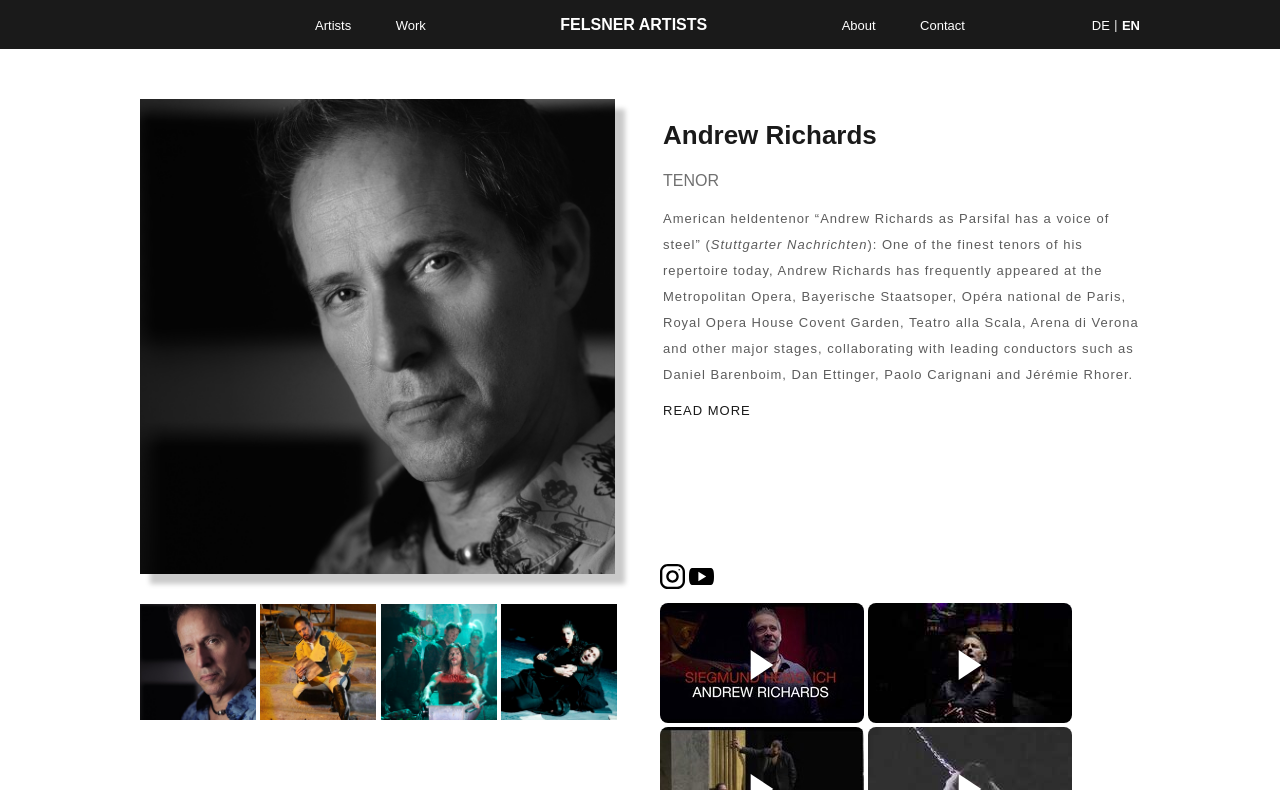Can you specify the bounding box coordinates of the area that needs to be clicked to fulfill the following instruction: "Read more about Andrew Richards"?

[0.518, 0.509, 0.587, 0.529]